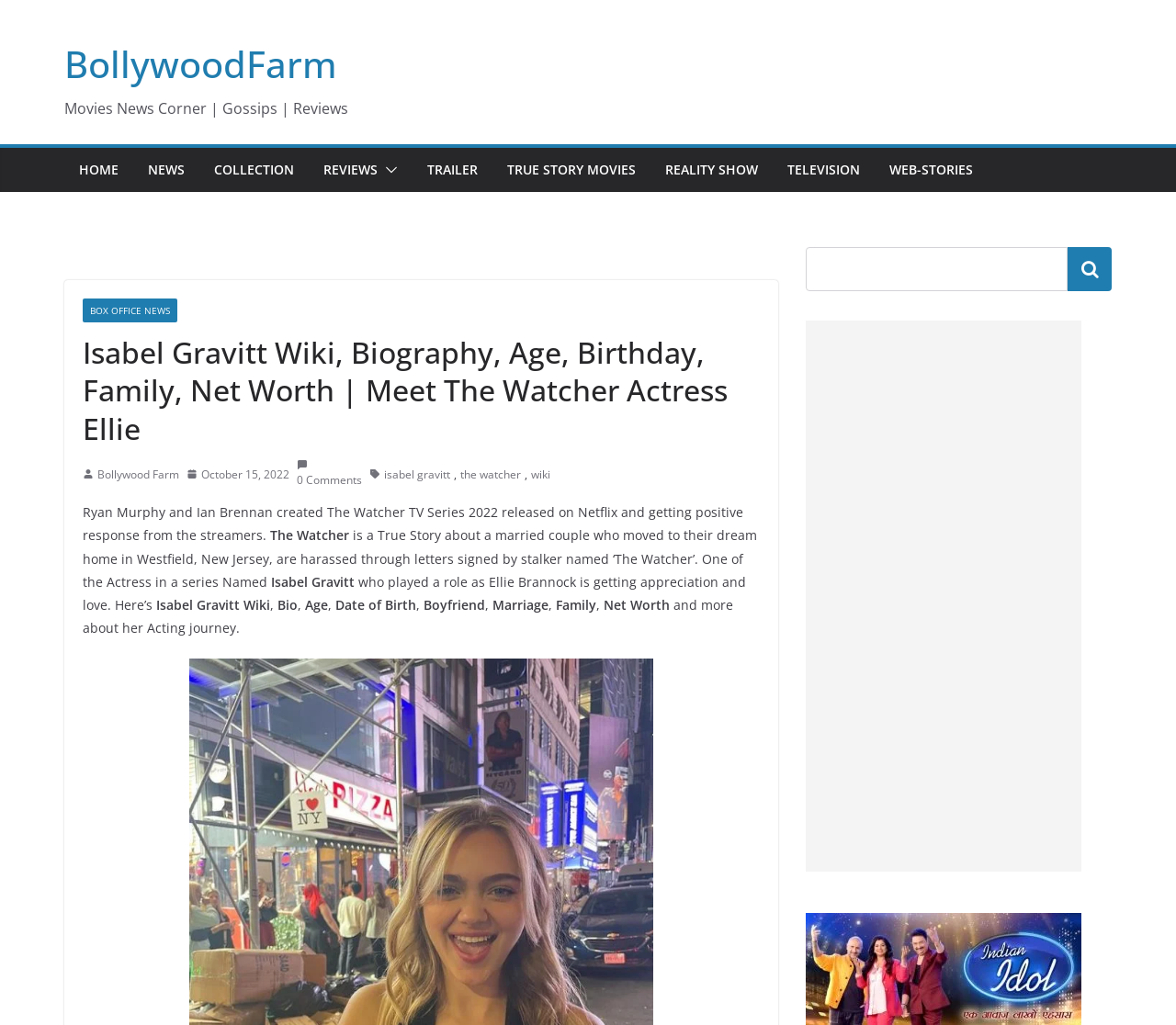Look at the image and write a detailed answer to the question: 
What is the name of the actress who played Ellie Brannock?

I found the answer by reading the text on the webpage, which mentions 'Isabel Gravitt who played a role as Ellie Brannock is getting appreciation and love.'